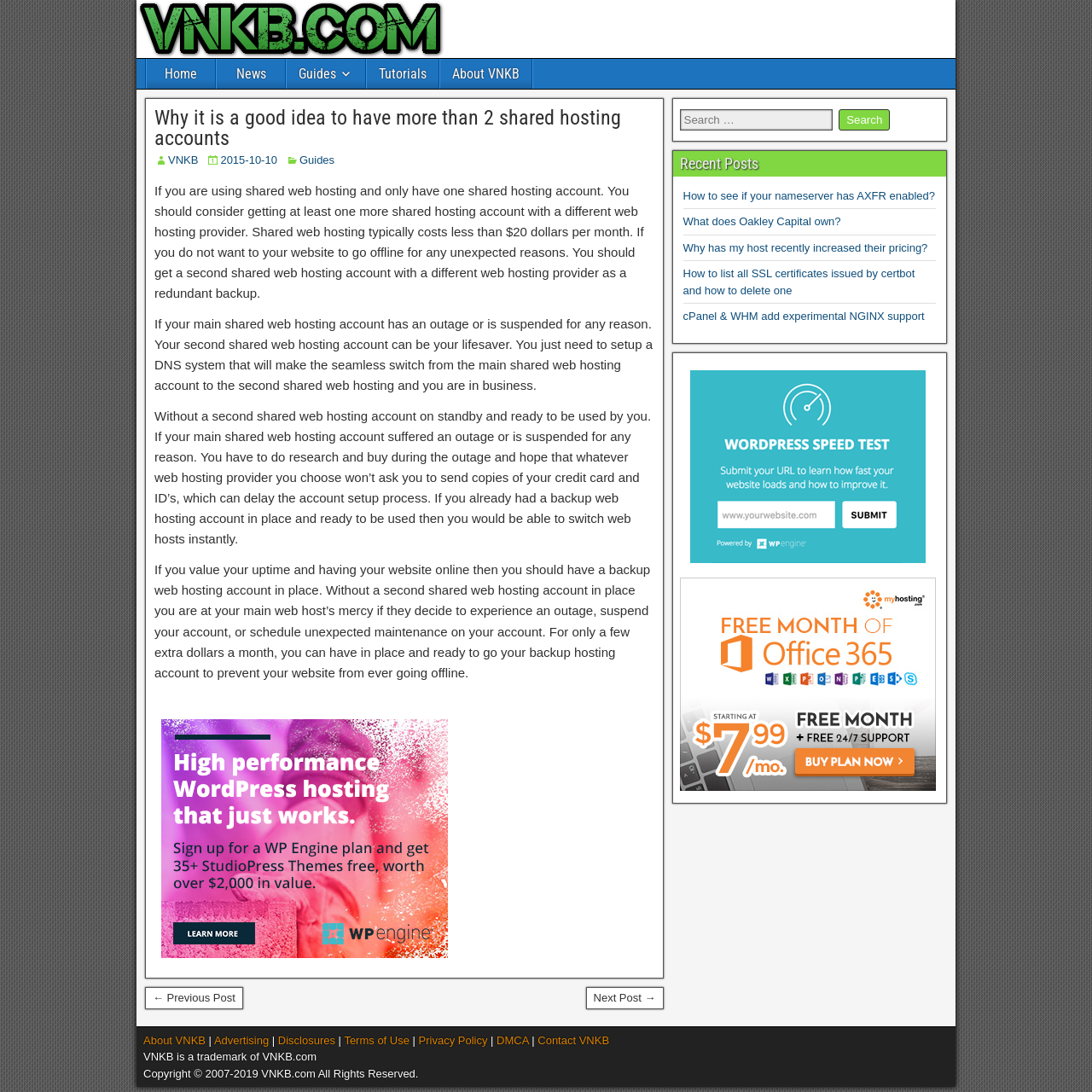Please determine and provide the text content of the webpage's heading.

Why it is a good idea to have more than 2 shared hosting accounts